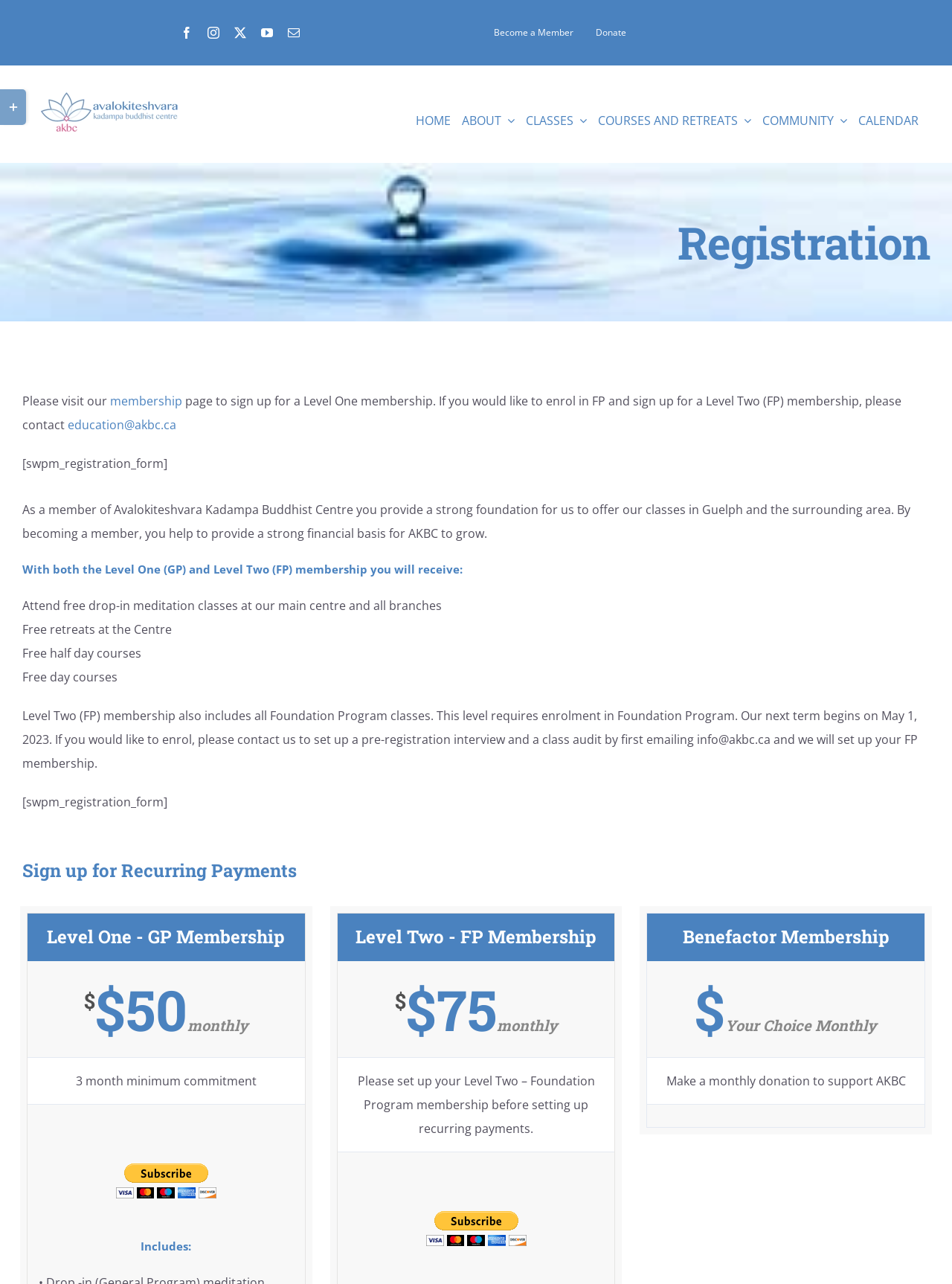Find the bounding box coordinates for the HTML element specified by: "ABOUT".

[0.481, 0.071, 0.545, 0.118]